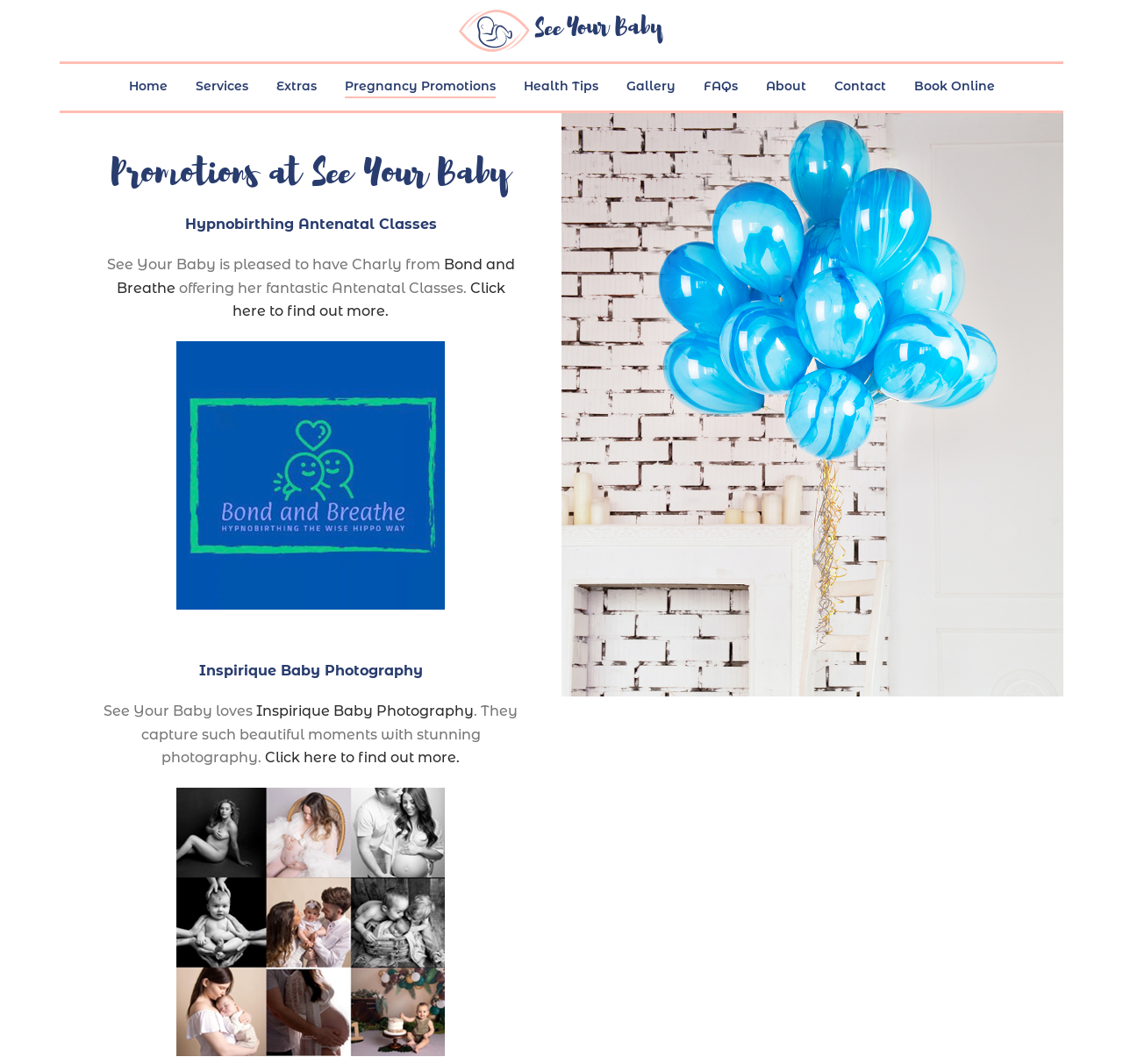Identify the bounding box coordinates necessary to click and complete the given instruction: "View Inspirique Baby Photography".

[0.236, 0.704, 0.409, 0.72]